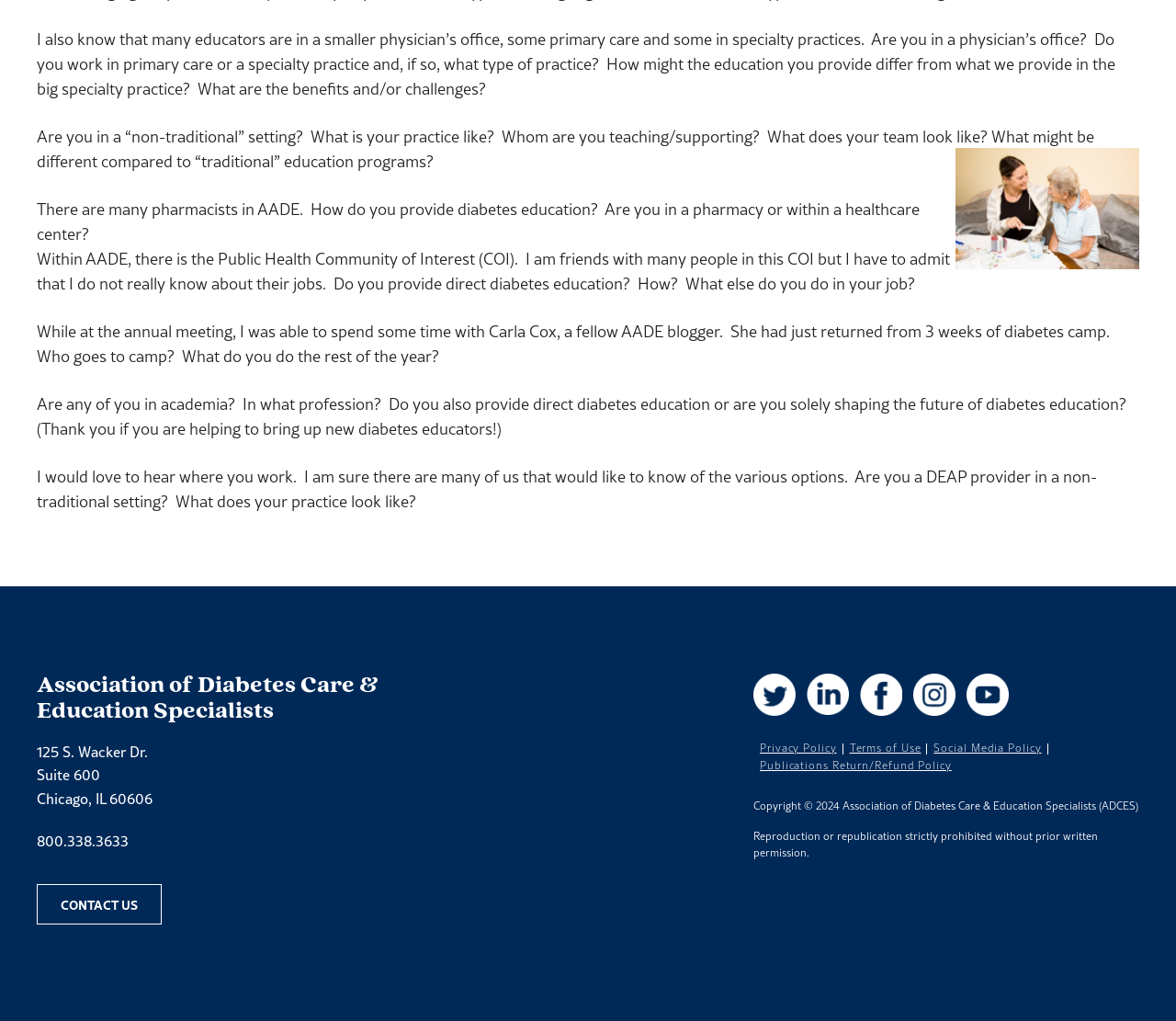Bounding box coordinates are specified in the format (top-left x, top-left y, bottom-right x, bottom-right y). All values are floating point numbers bounded between 0 and 1. Please provide the bounding box coordinate of the region this sentence describes: Terms of Use

[0.722, 0.723, 0.783, 0.739]